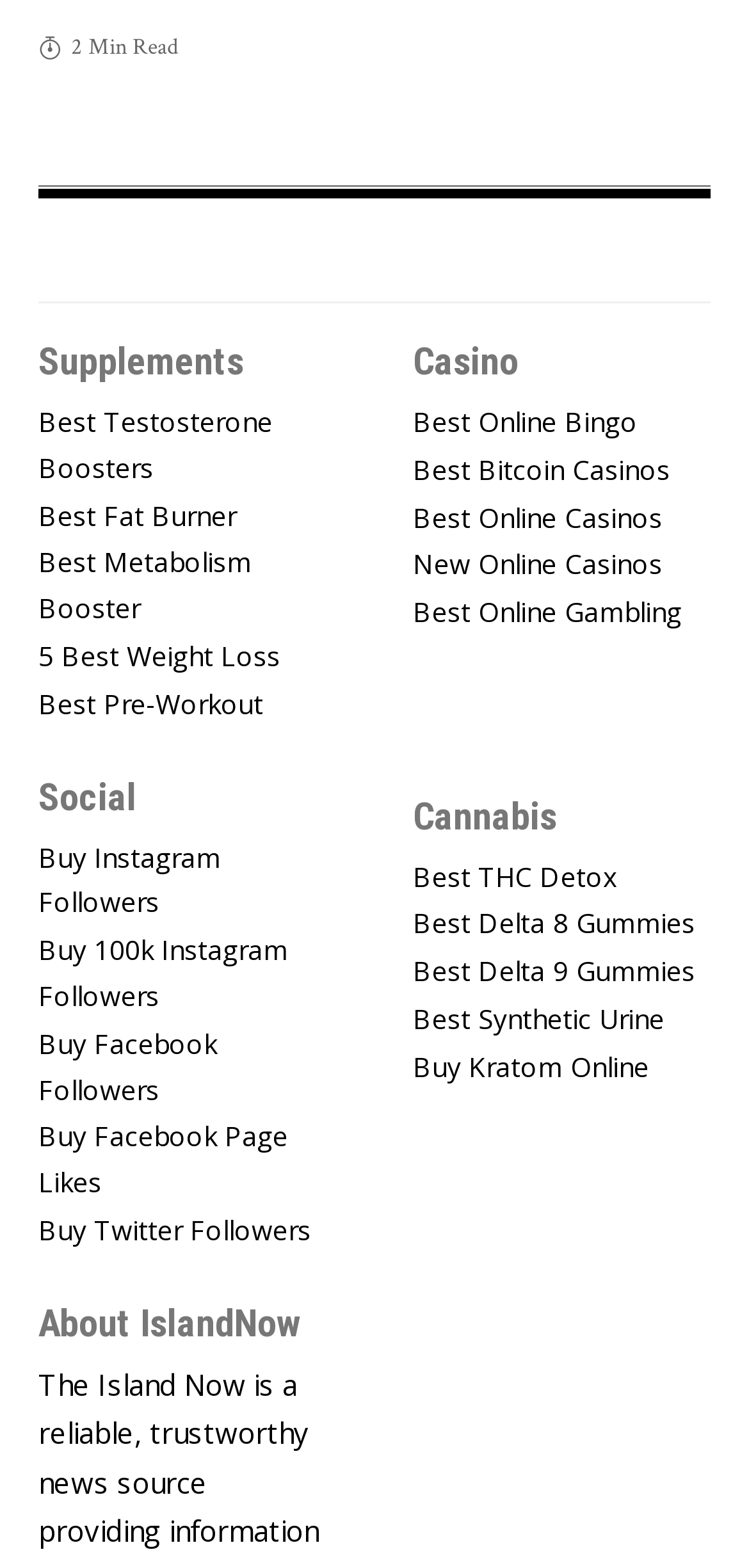Find the bounding box coordinates of the clickable element required to execute the following instruction: "Explore Best Online Bingo". Provide the coordinates as four float numbers between 0 and 1, i.e., [left, top, right, bottom].

[0.551, 0.255, 0.949, 0.29]